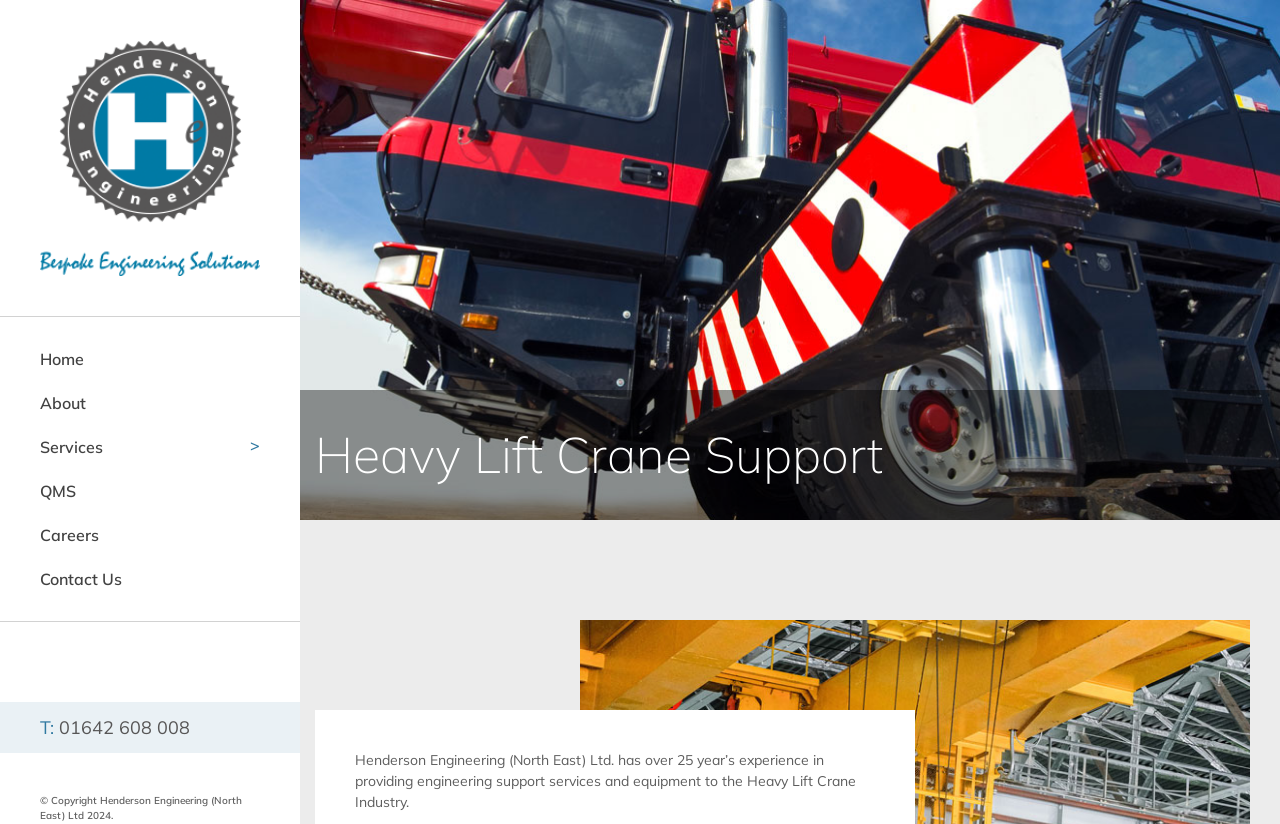Please reply to the following question with a single word or a short phrase:
What is the name of the company?

Henderson Engineering (North East) Ltd